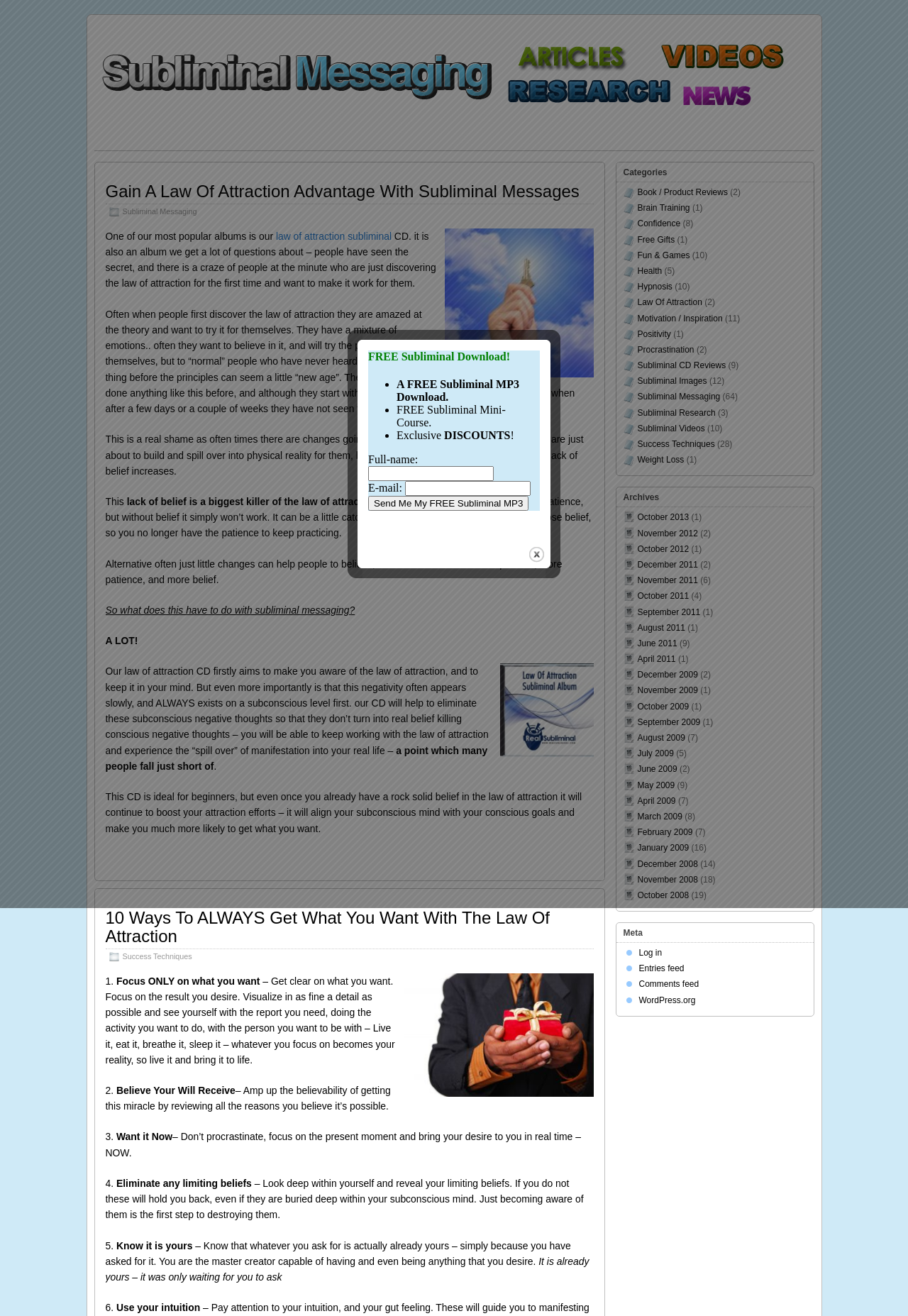Please find the bounding box coordinates for the clickable element needed to perform this instruction: "Explore the 'Subliminal Messaging' category".

[0.702, 0.298, 0.793, 0.305]